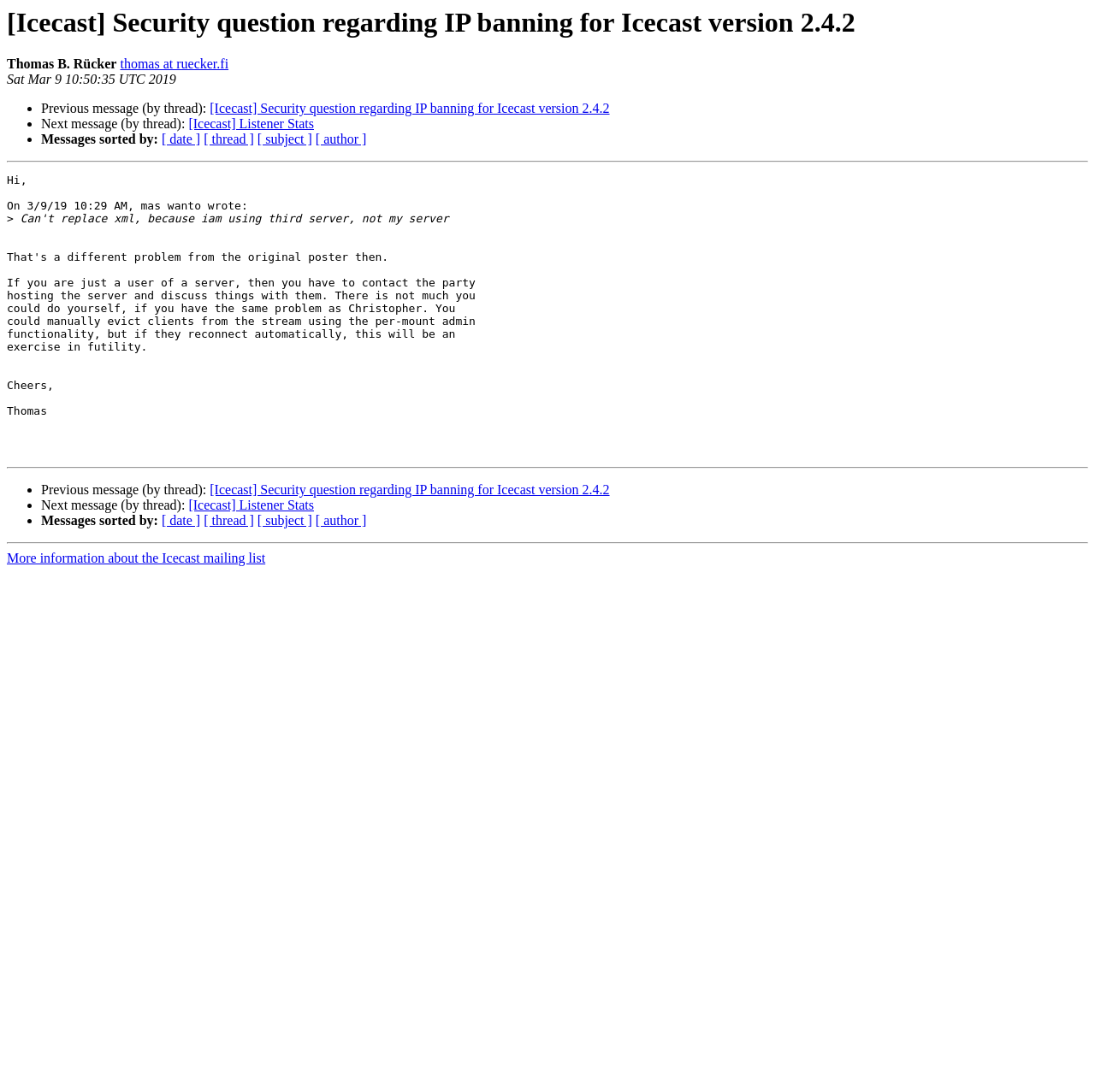Identify the bounding box for the given UI element using the description provided. Coordinates should be in the format (top-left x, top-left y, bottom-right x, bottom-right y) and must be between 0 and 1. Here is the description: [Icecast] Listener Stats

[0.172, 0.107, 0.287, 0.12]